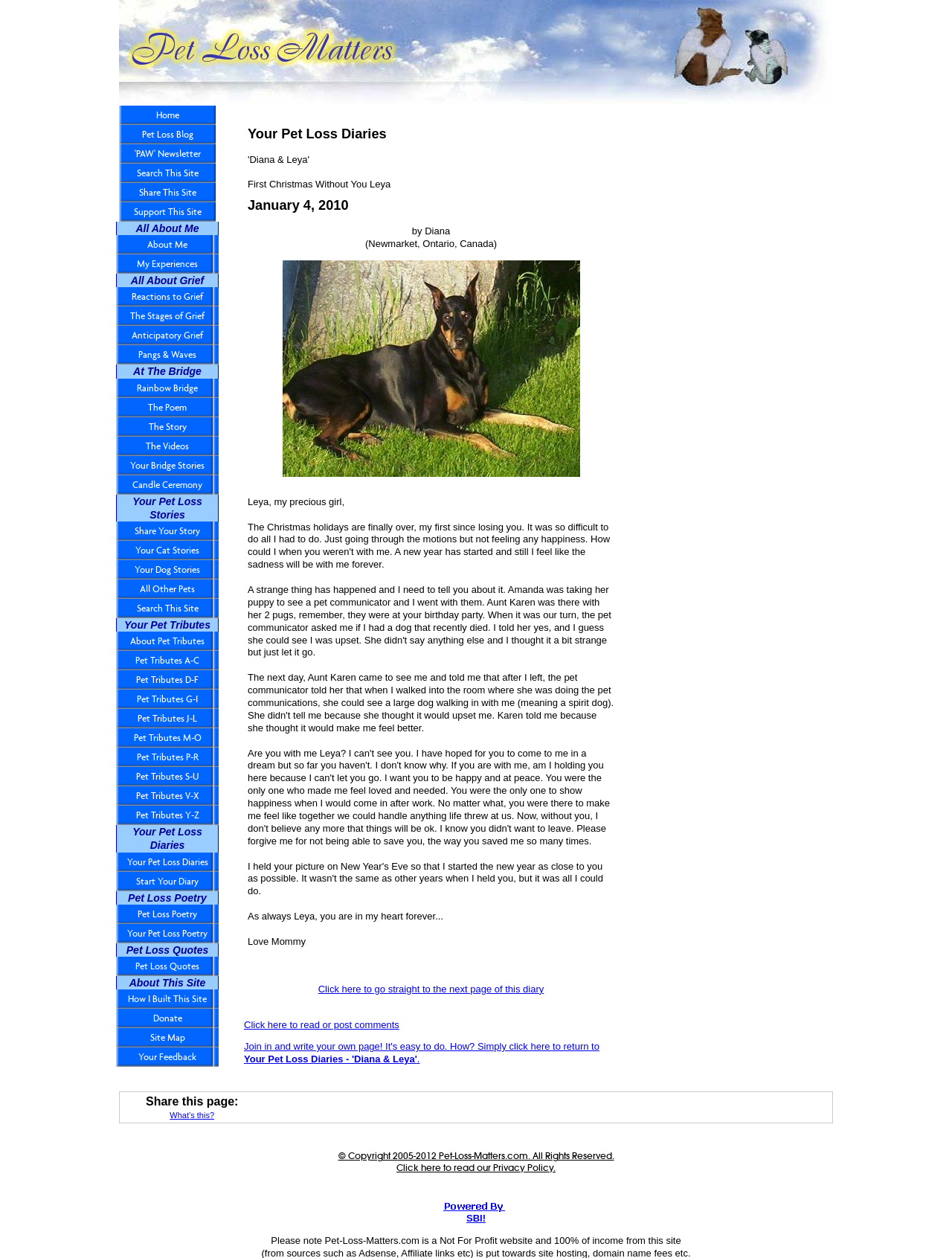Pinpoint the bounding box coordinates of the area that must be clicked to complete this instruction: "Write your own page".

[0.256, 0.828, 0.63, 0.846]